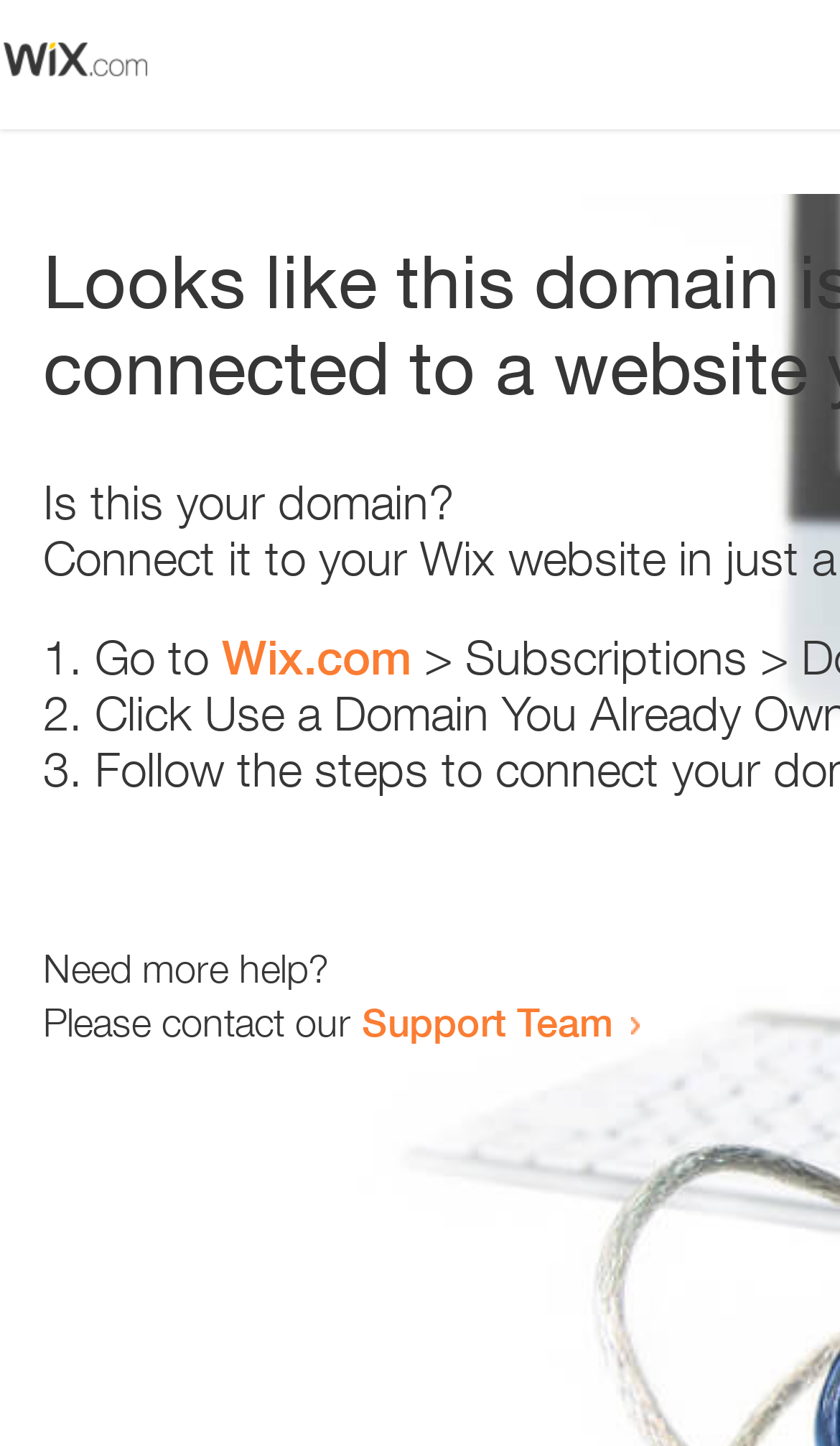Who can be contacted for more help?
Based on the visual details in the image, please answer the question thoroughly.

The webpage contains a link with the text 'Support Team', which suggests that the Support Team can be contacted for more help. This is further supported by the context of the sentence 'Please contact our Support Team'.